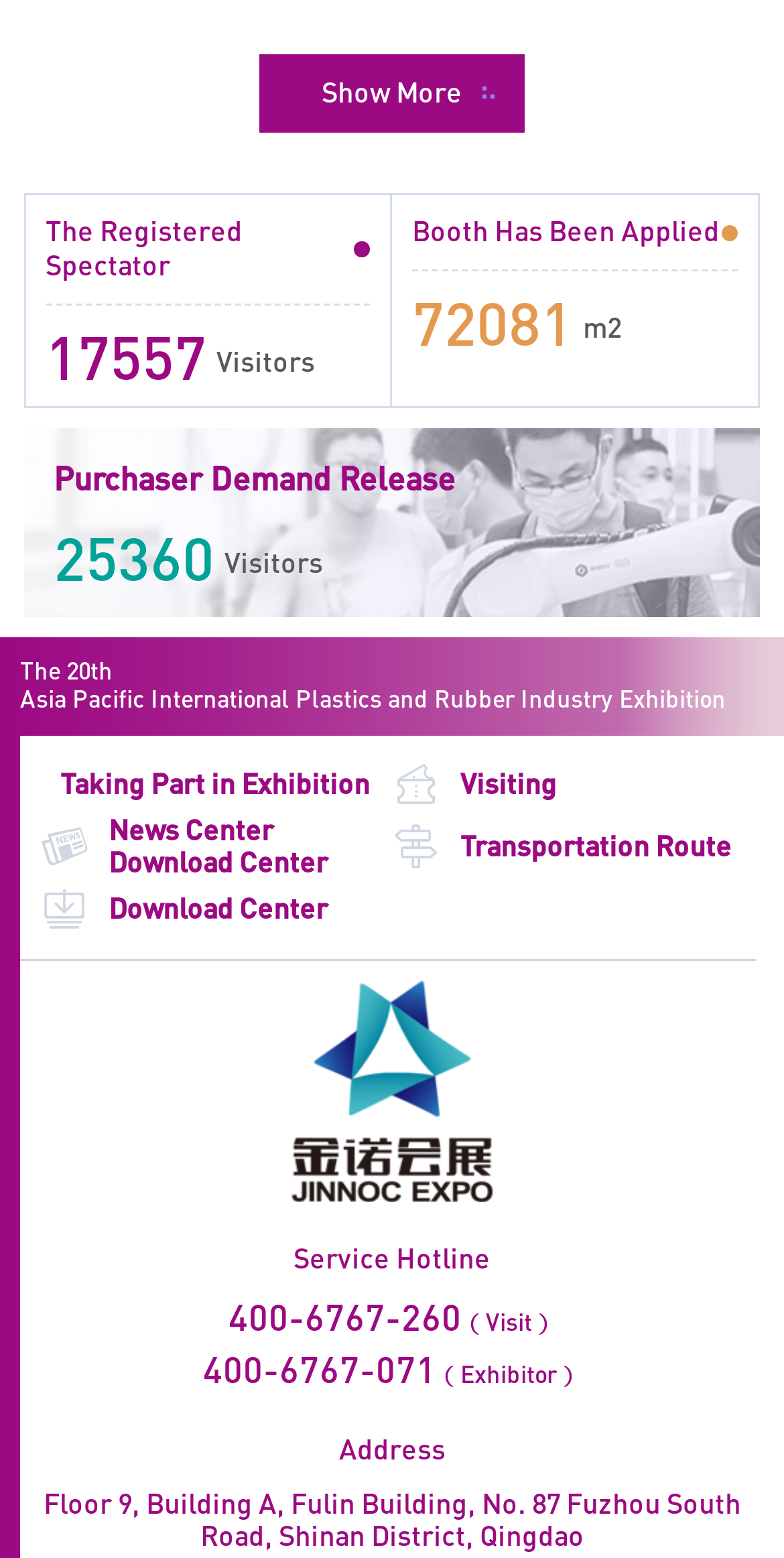Specify the bounding box coordinates of the element's region that should be clicked to achieve the following instruction: "Visit the exhibition". The bounding box coordinates consist of four float numbers between 0 and 1, in the format [left, top, right, bottom].

[0.051, 0.493, 0.5, 0.514]